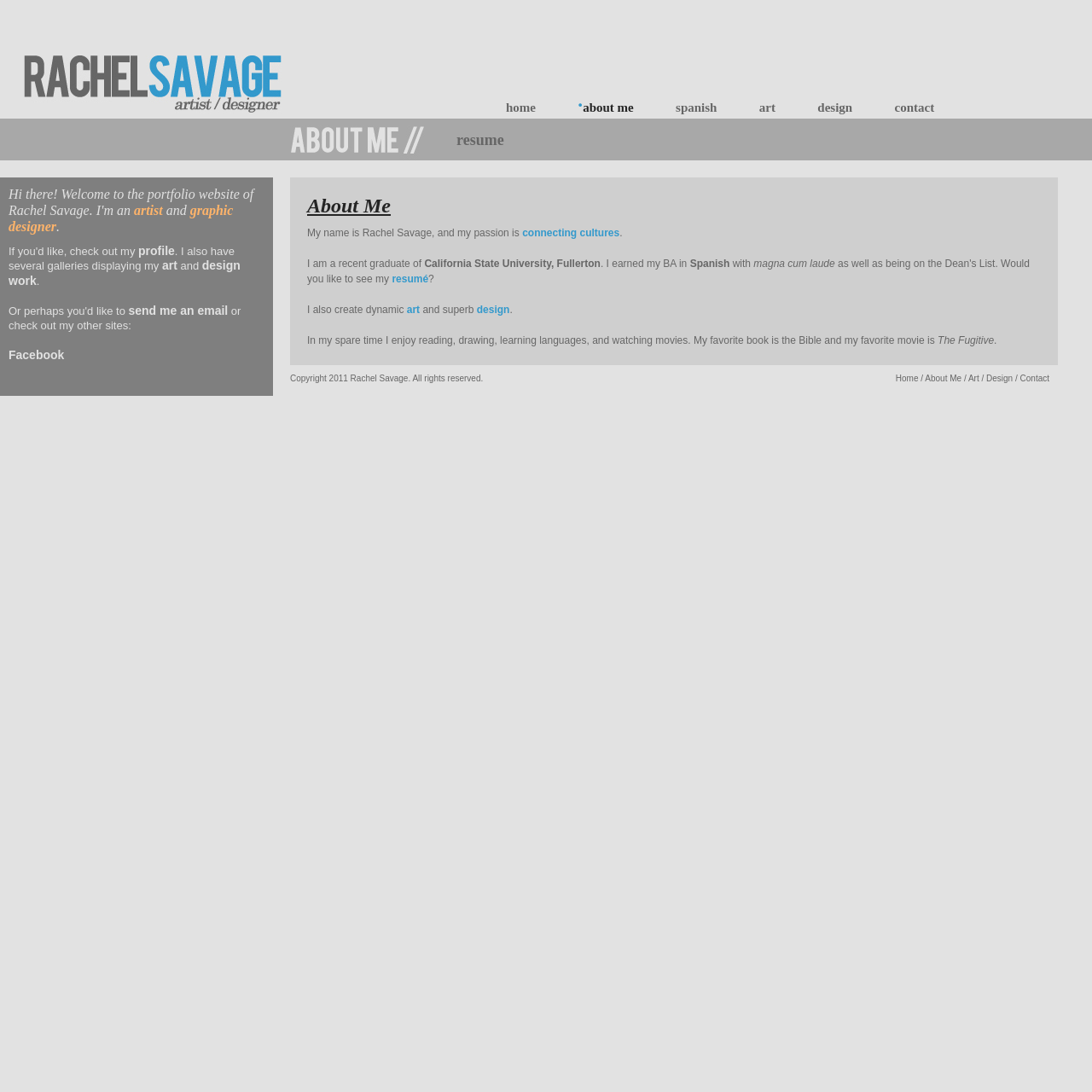What are the types of work displayed in Rachel Savage's galleries?
Please use the visual content to give a single word or phrase answer.

Art and design work